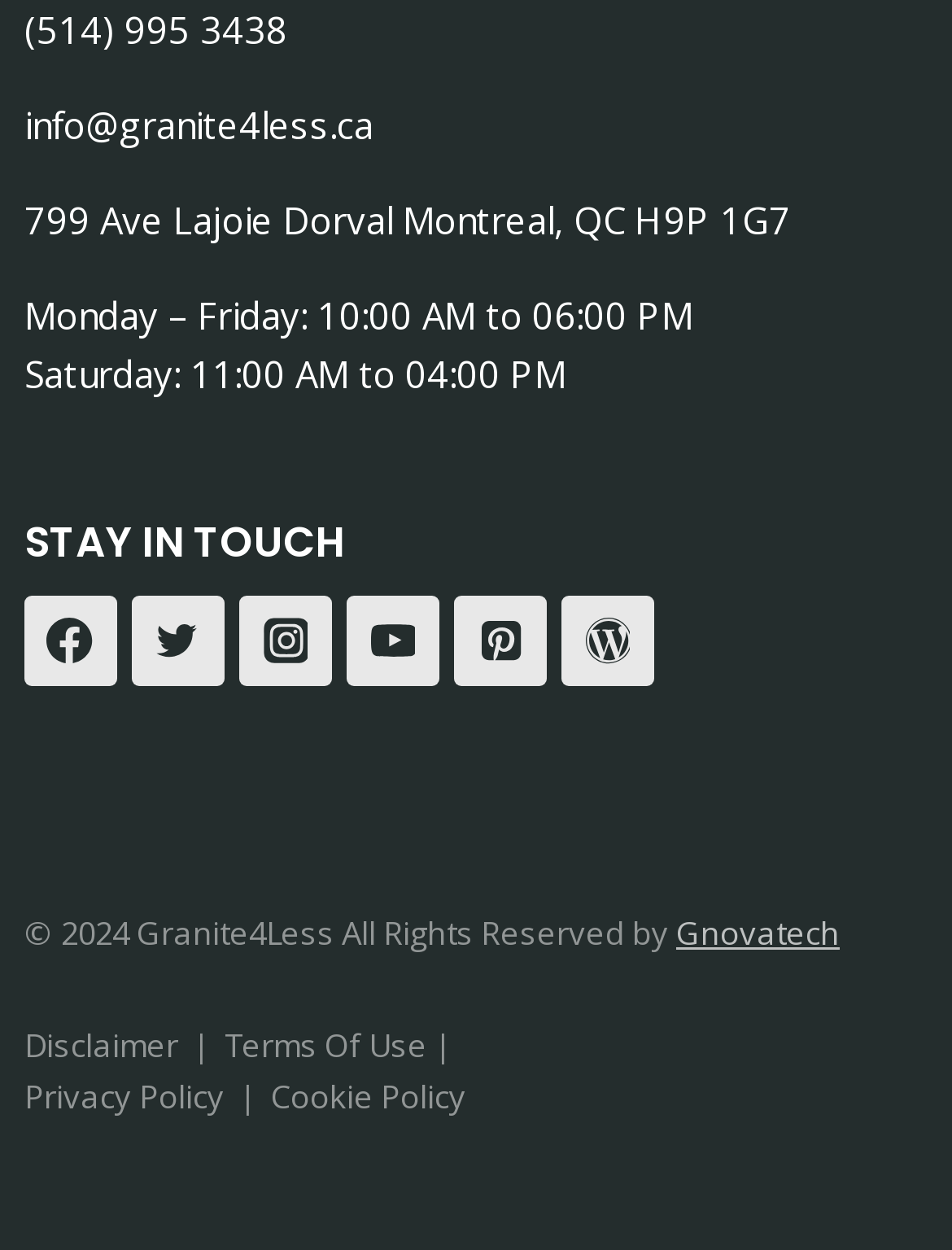What is the phone number of Granite4Less?
Based on the image, answer the question with as much detail as possible.

The phone number of Granite4Less can be found at the top of the webpage, in the first link element, which is '(514) 995 3438'.